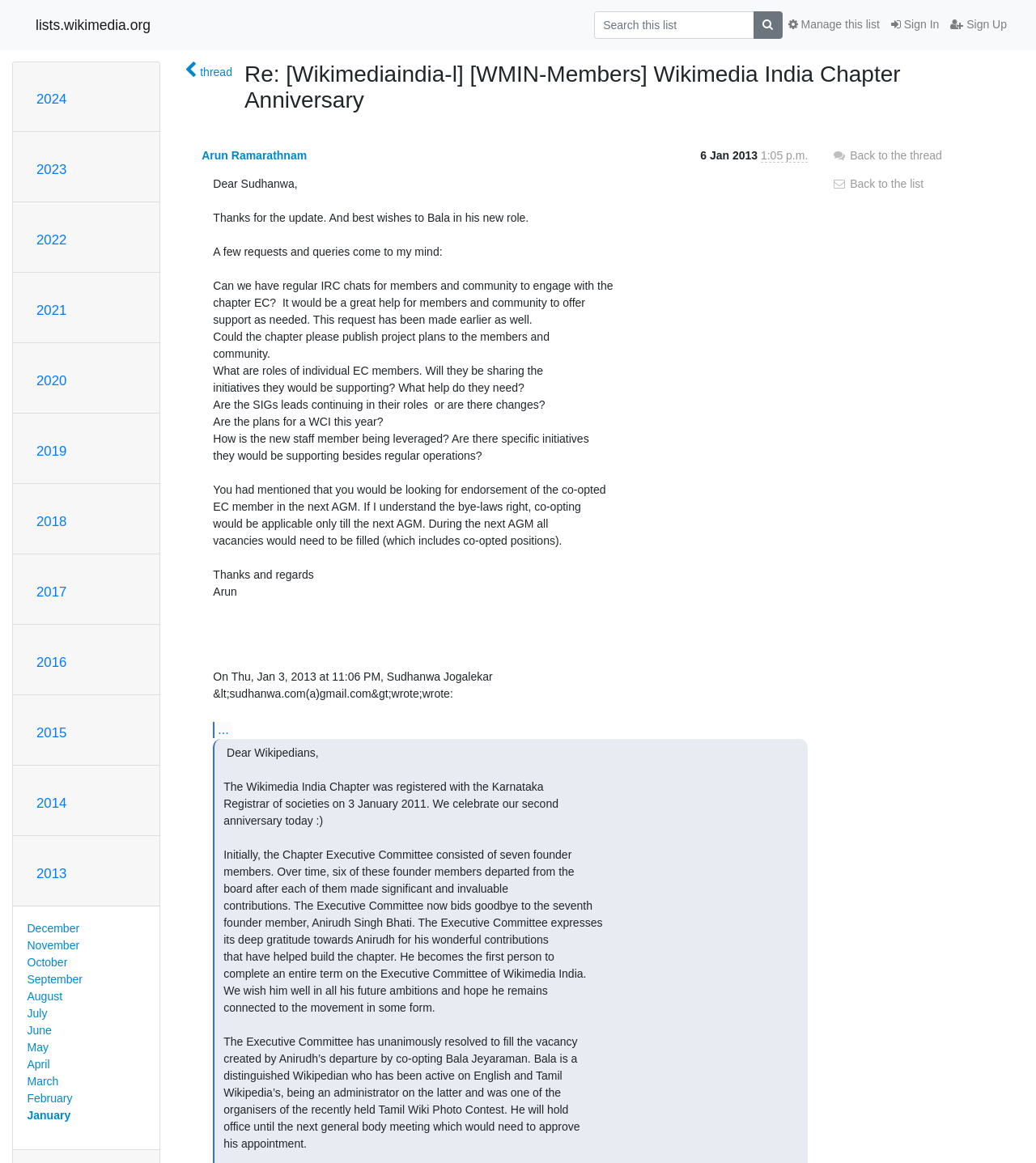Determine the bounding box for the UI element described here: "Manage this list".

[0.755, 0.009, 0.855, 0.034]